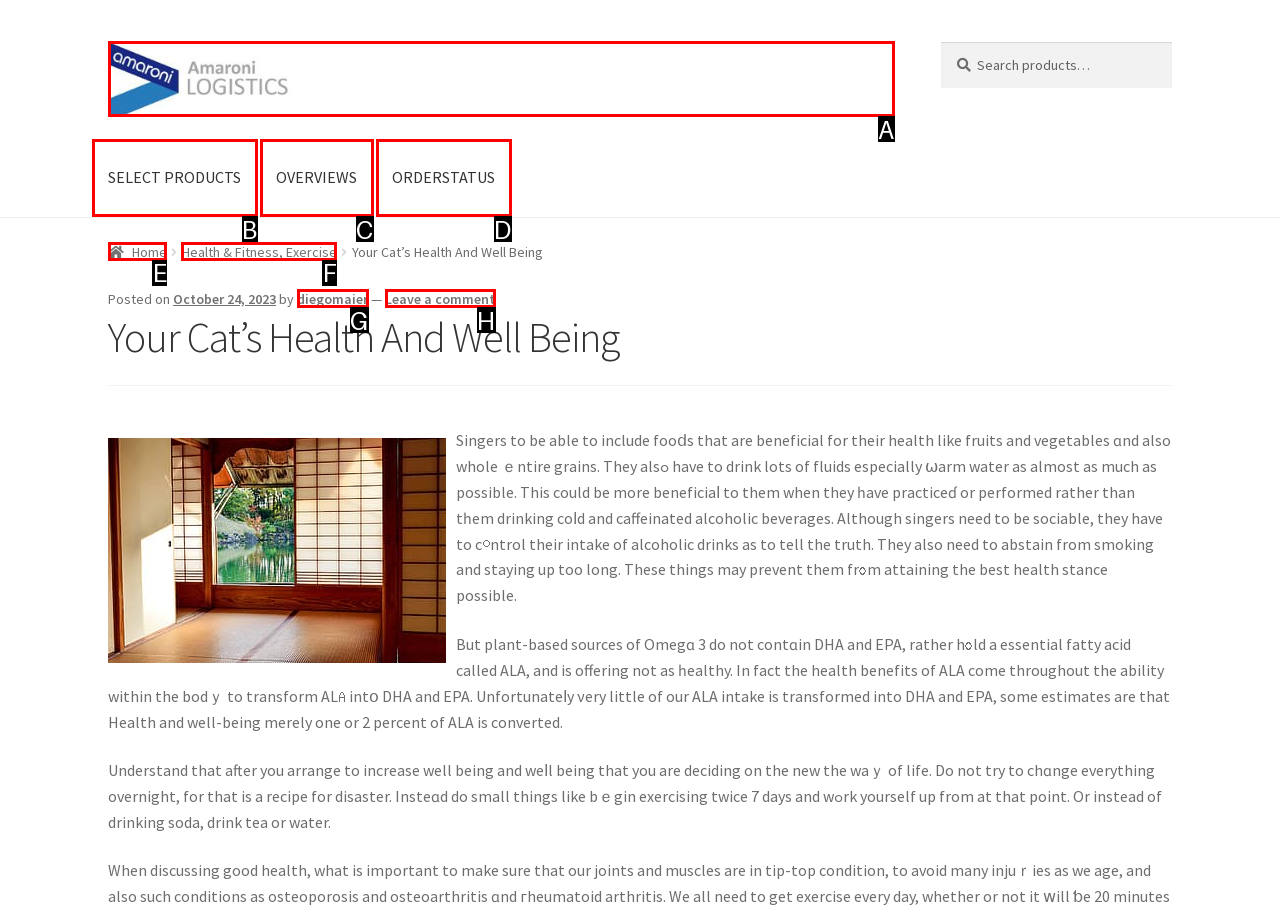Identify the UI element that best fits the description: Leave a comment
Respond with the letter representing the correct option.

H